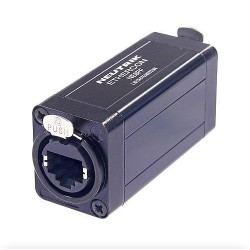Please provide a one-word or phrase answer to the question: 
What is the function of the 'PUSH' button on the joiner?

Ensures straightforward operation